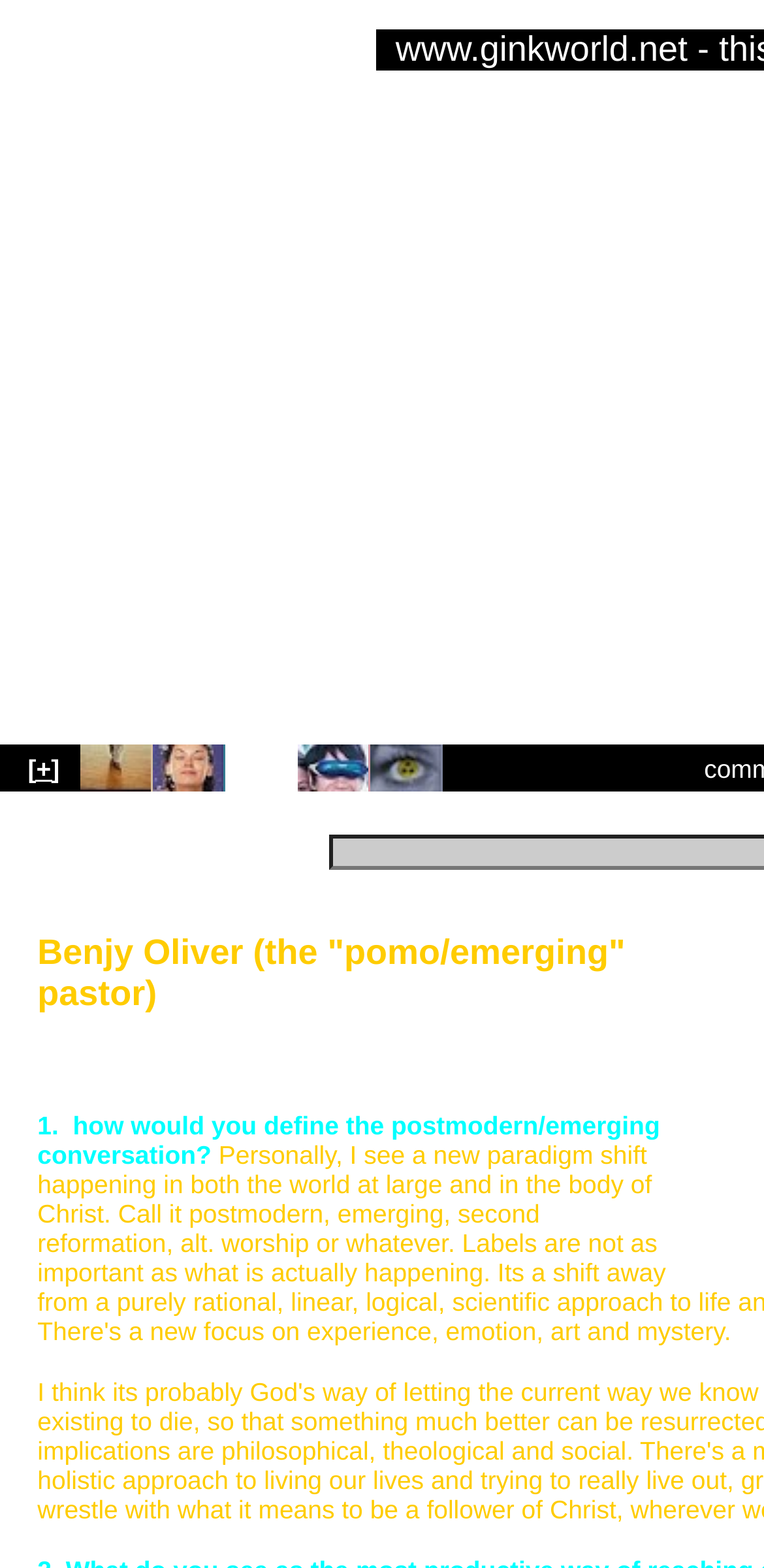Give a detailed account of the webpage, highlighting key information.

The webpage appears to be a community page with a prominent feature of five images aligned horizontally across the top section of the page, taking up approximately half of the screen's height. Each image is contained within a table cell, with no discernible text or descriptions accompanying them.

Below the images, there is a link with a plus sign (+) icon, situated at the top-left corner of the page. This link is likely a navigation or expansion button.

Further down, there is a single link with the text "click to read Chris Monroe's responses", which is positioned near the bottom of the page, slightly above the center. This link seems to be the only textual content on the page, aside from the page title "the new www.ginkworld.net - community".